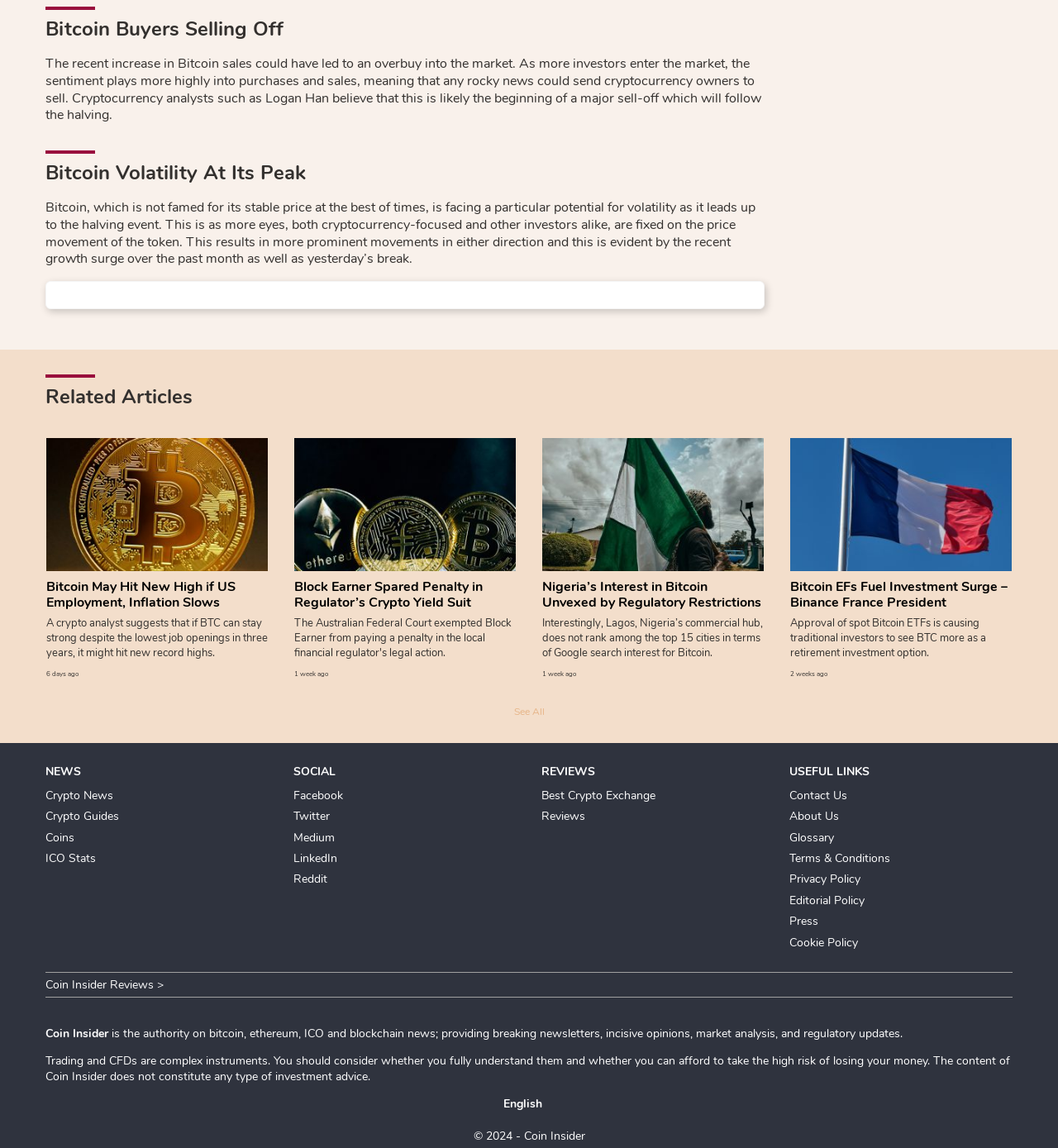Please determine the bounding box coordinates for the element with the description: "Terms & Conditions".

[0.746, 0.741, 0.841, 0.754]